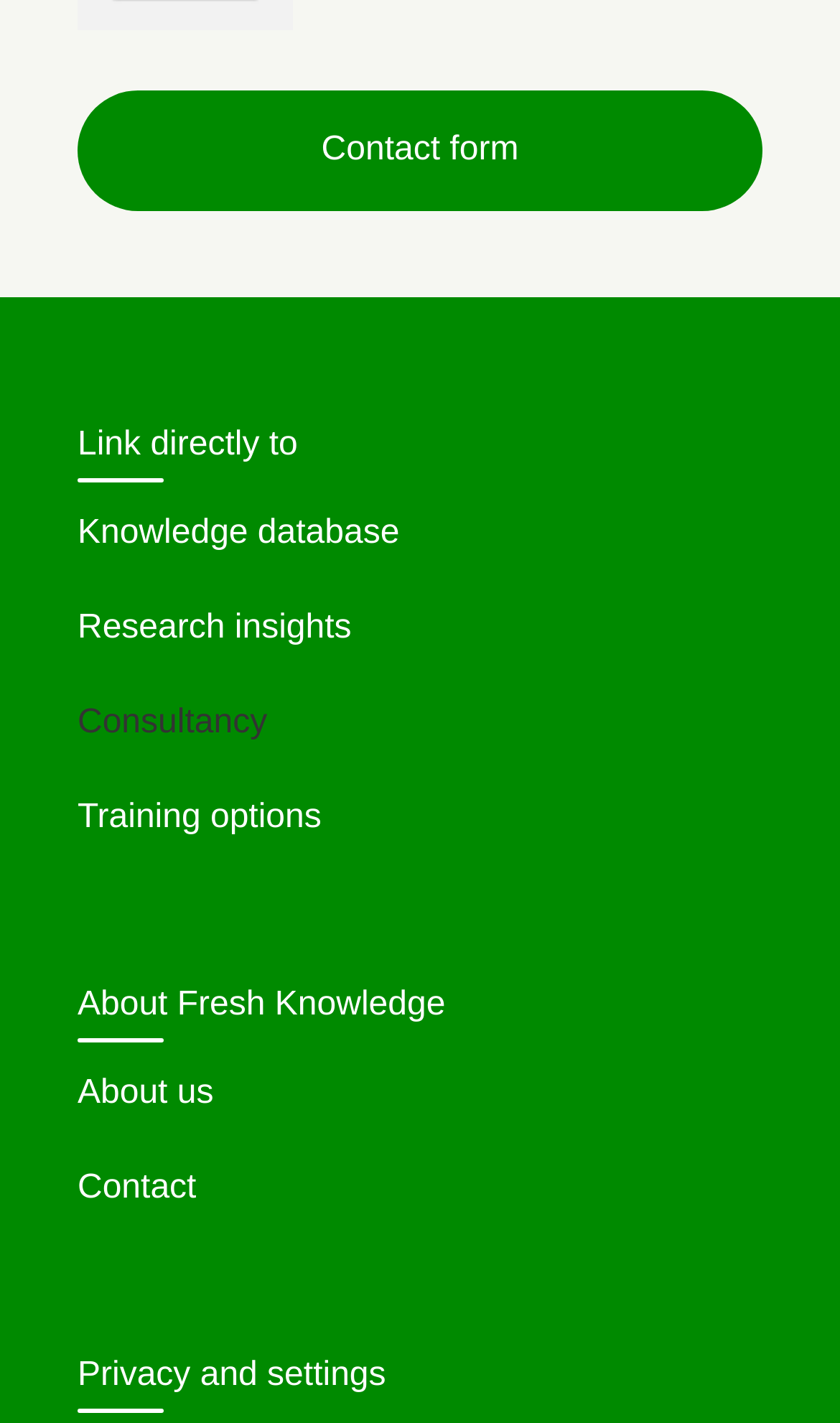What is the first link on the webpage?
Please provide a comprehensive answer based on the visual information in the image.

The first link on the webpage is 'Contact form' which is located at the top left corner of the webpage with a bounding box of [0.092, 0.064, 0.908, 0.149].